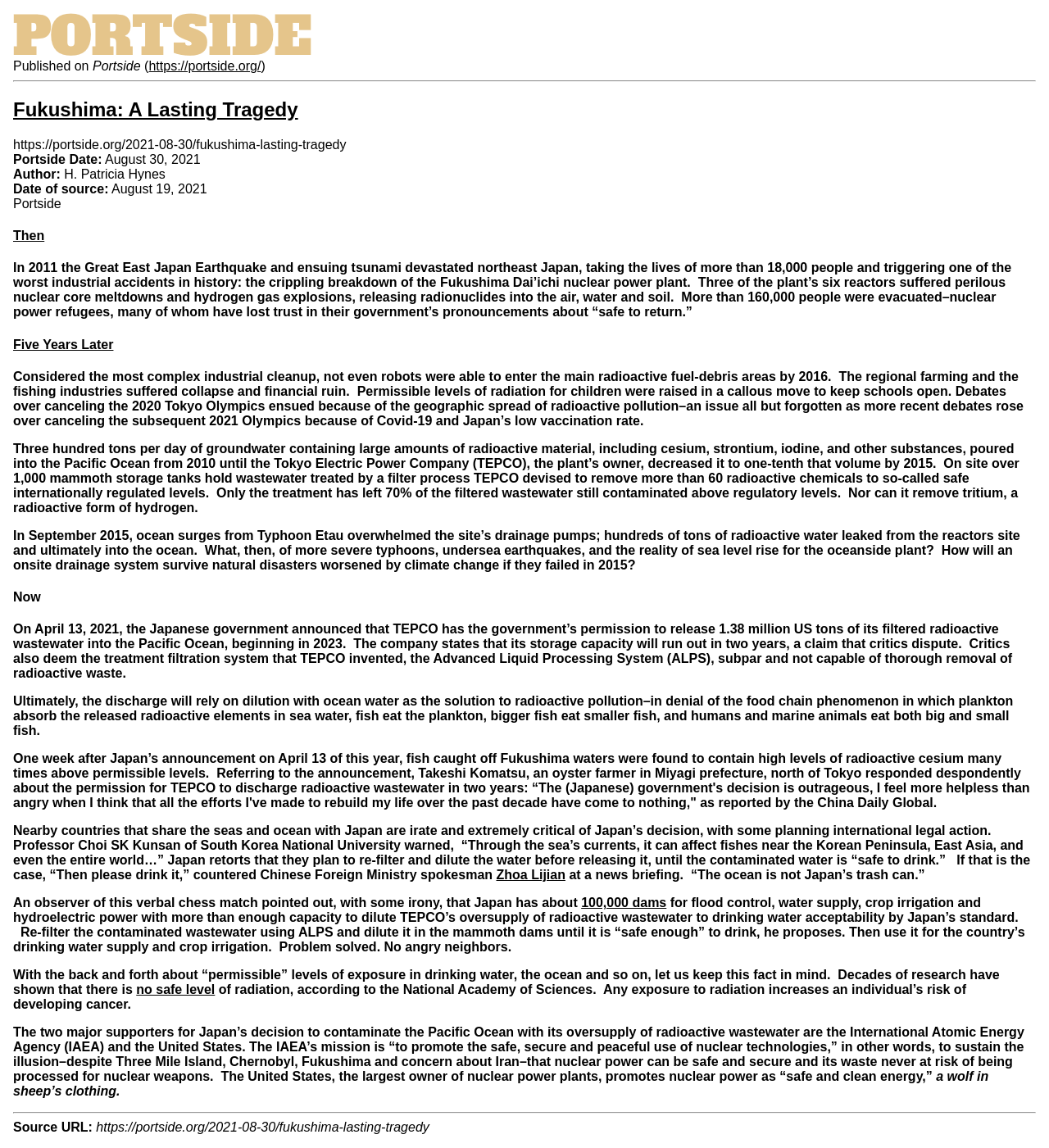What is the name of the system that TEPCO invented to remove radioactive waste?
Give a detailed and exhaustive answer to the question.

I found this information by reading the article, which mentions that 'the company states that its storage capacity will run out in two years, a claim that critics dispute. Critics also deem the treatment filtration system that TEPCO invented, the Advanced Liquid Processing System (ALPS), subpar and not capable of thorough removal of radioactive waste.'